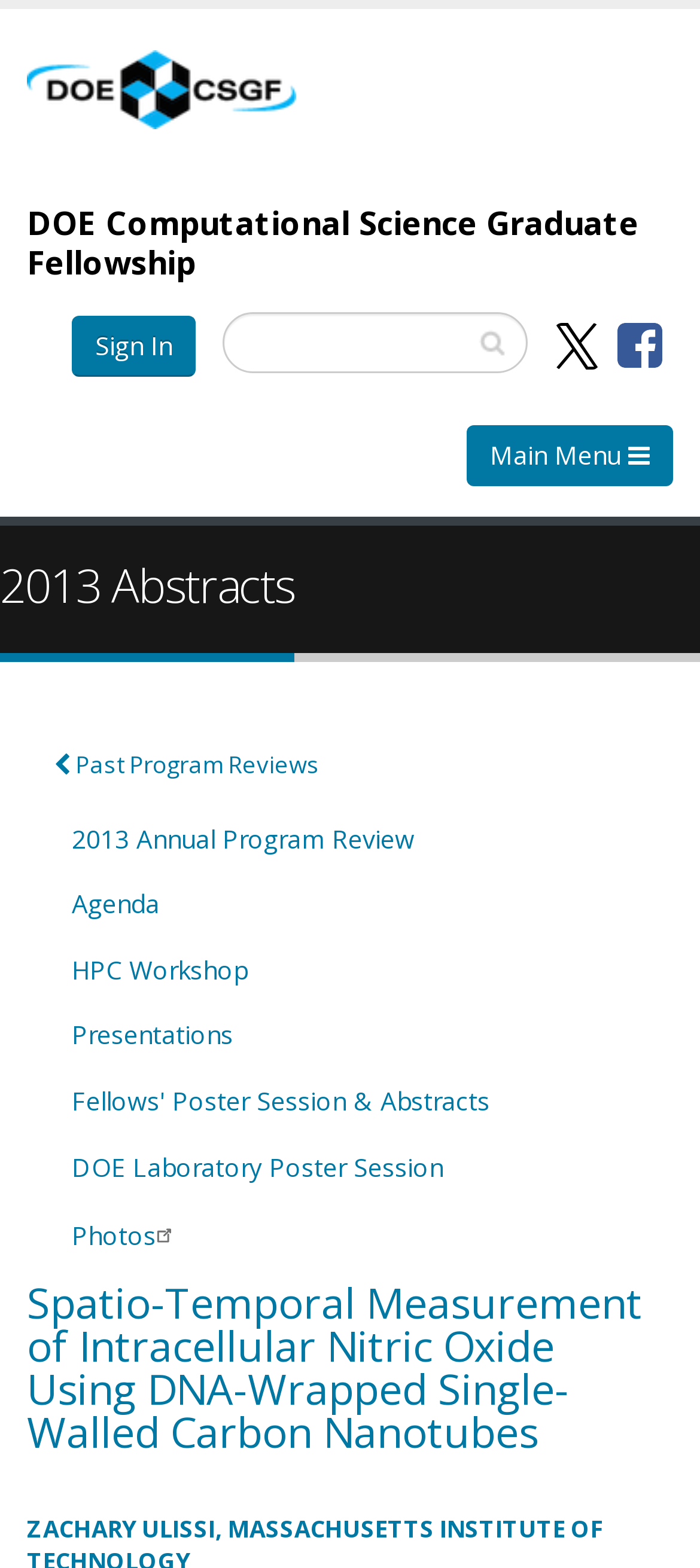Based on the description "alt="DOE CSGF"", find the bounding box of the specified UI element.

[0.038, 0.045, 0.485, 0.066]